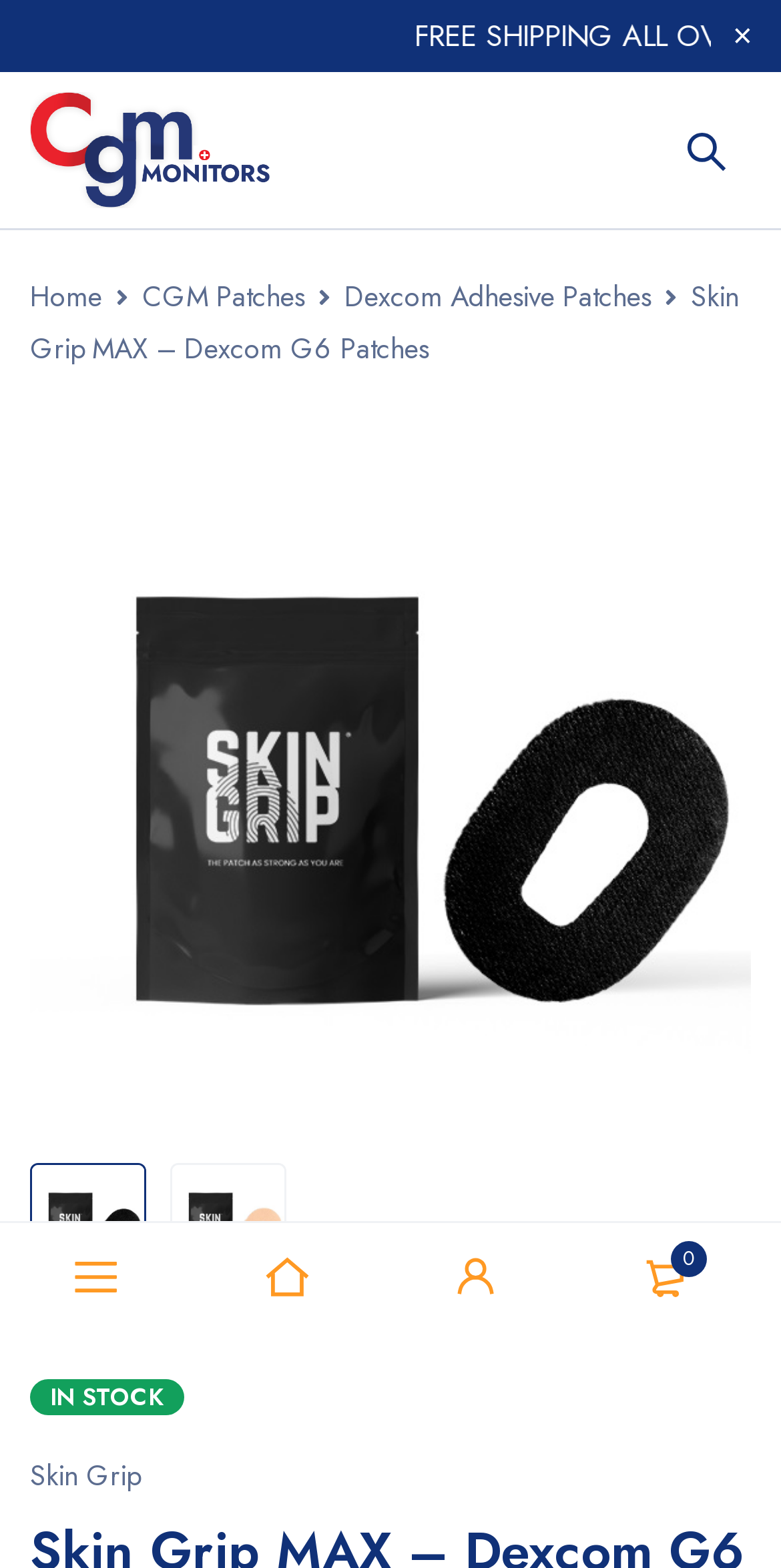Could you highlight the region that needs to be clicked to execute the instruction: "Go to home page"?

[0.038, 0.172, 0.131, 0.205]